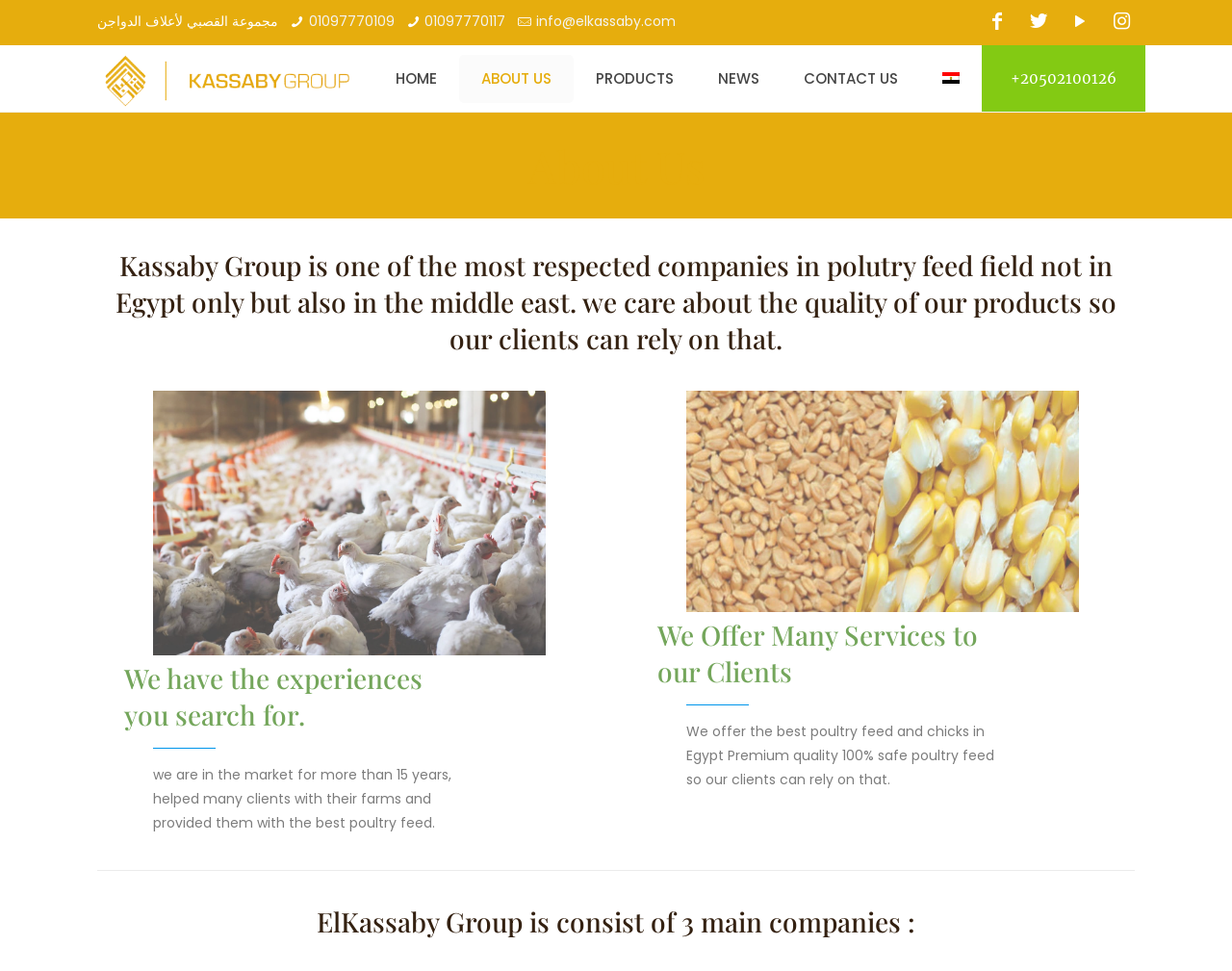Please identify the bounding box coordinates of the region to click in order to complete the given instruction: "Click the HOME link". The coordinates should be four float numbers between 0 and 1, i.e., [left, top, right, bottom].

[0.303, 0.056, 0.373, 0.106]